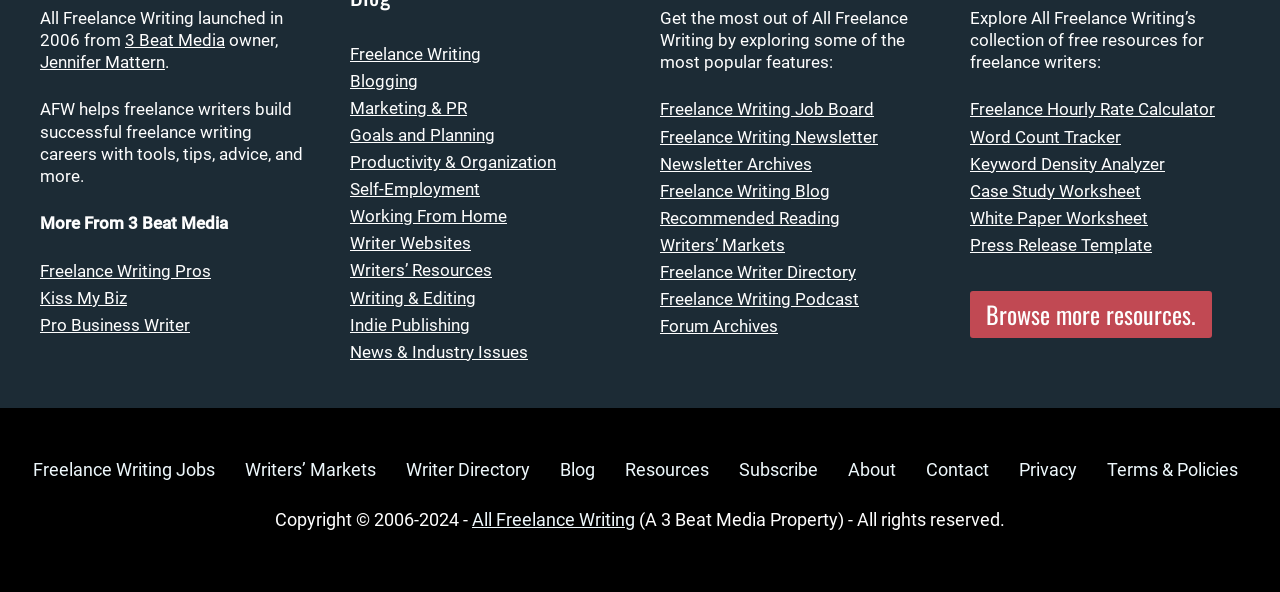Indicate the bounding box coordinates of the element that must be clicked to execute the instruction: "Explore Freelance Writing Pros". The coordinates should be given as four float numbers between 0 and 1, i.e., [left, top, right, bottom].

[0.031, 0.441, 0.165, 0.475]